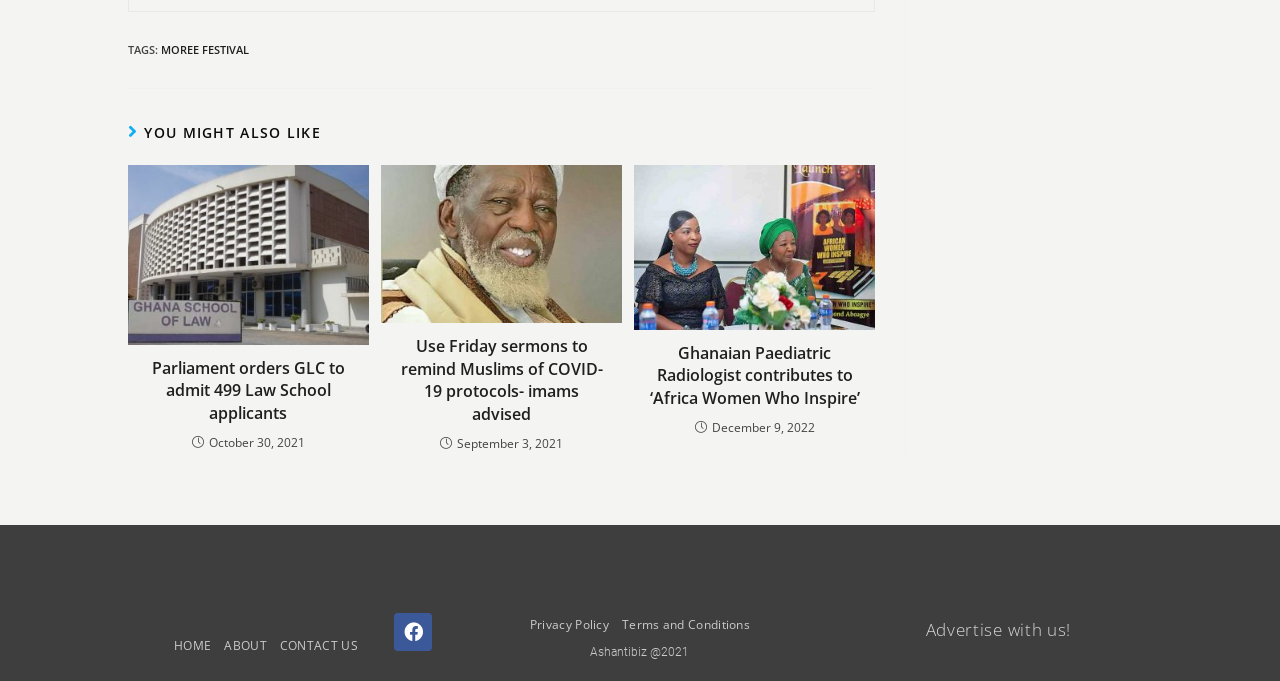Please identify the bounding box coordinates of the clickable region that I should interact with to perform the following instruction: "Click on the 'HOME' link". The coordinates should be expressed as four float numbers between 0 and 1, i.e., [left, top, right, bottom].

[0.131, 0.918, 0.17, 0.979]